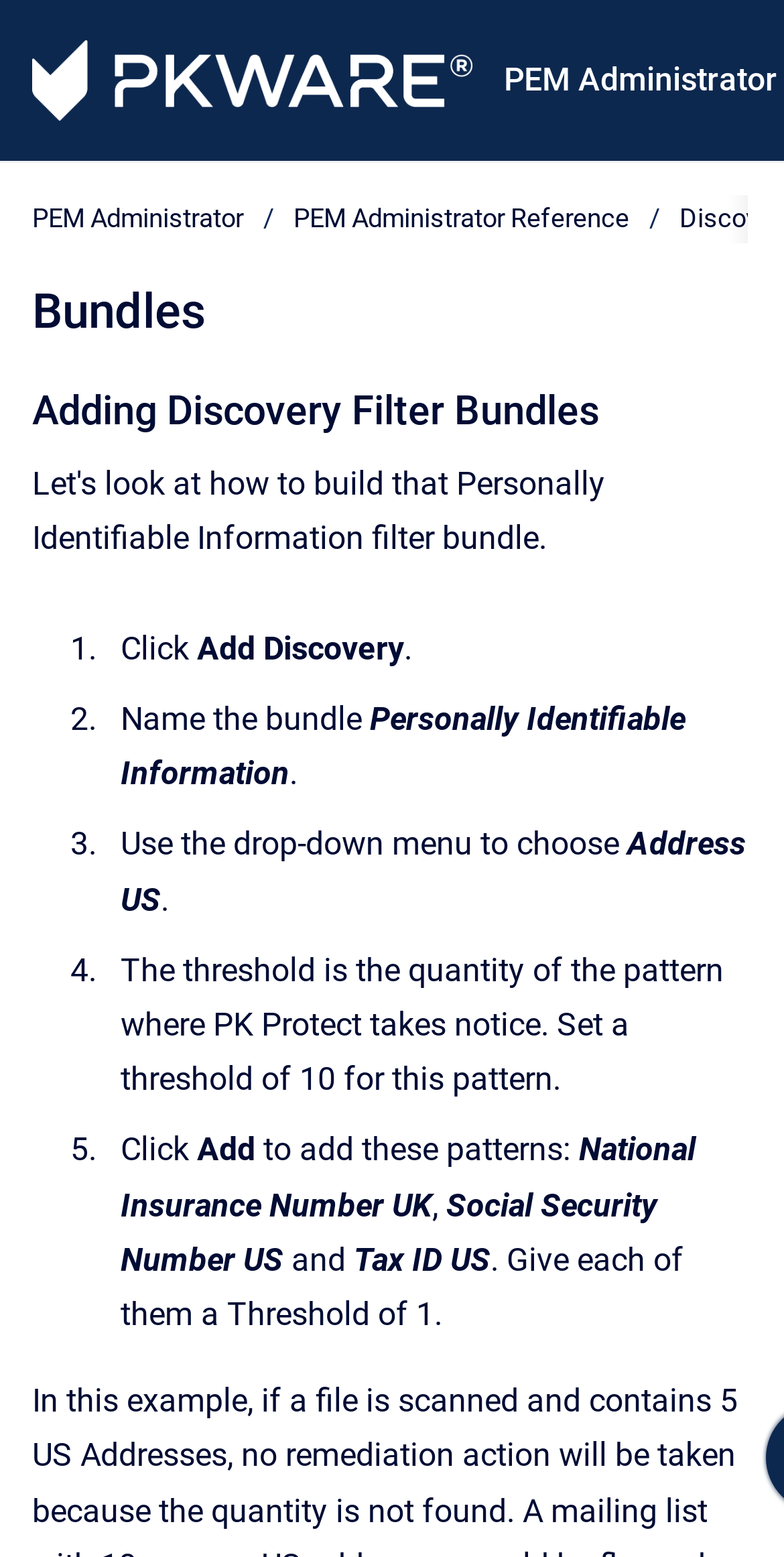Predict the bounding box coordinates for the UI element described as: "PEM Administrator". The coordinates should be four float numbers between 0 and 1, presented as [left, top, right, bottom].

[0.642, 0.019, 0.991, 0.085]